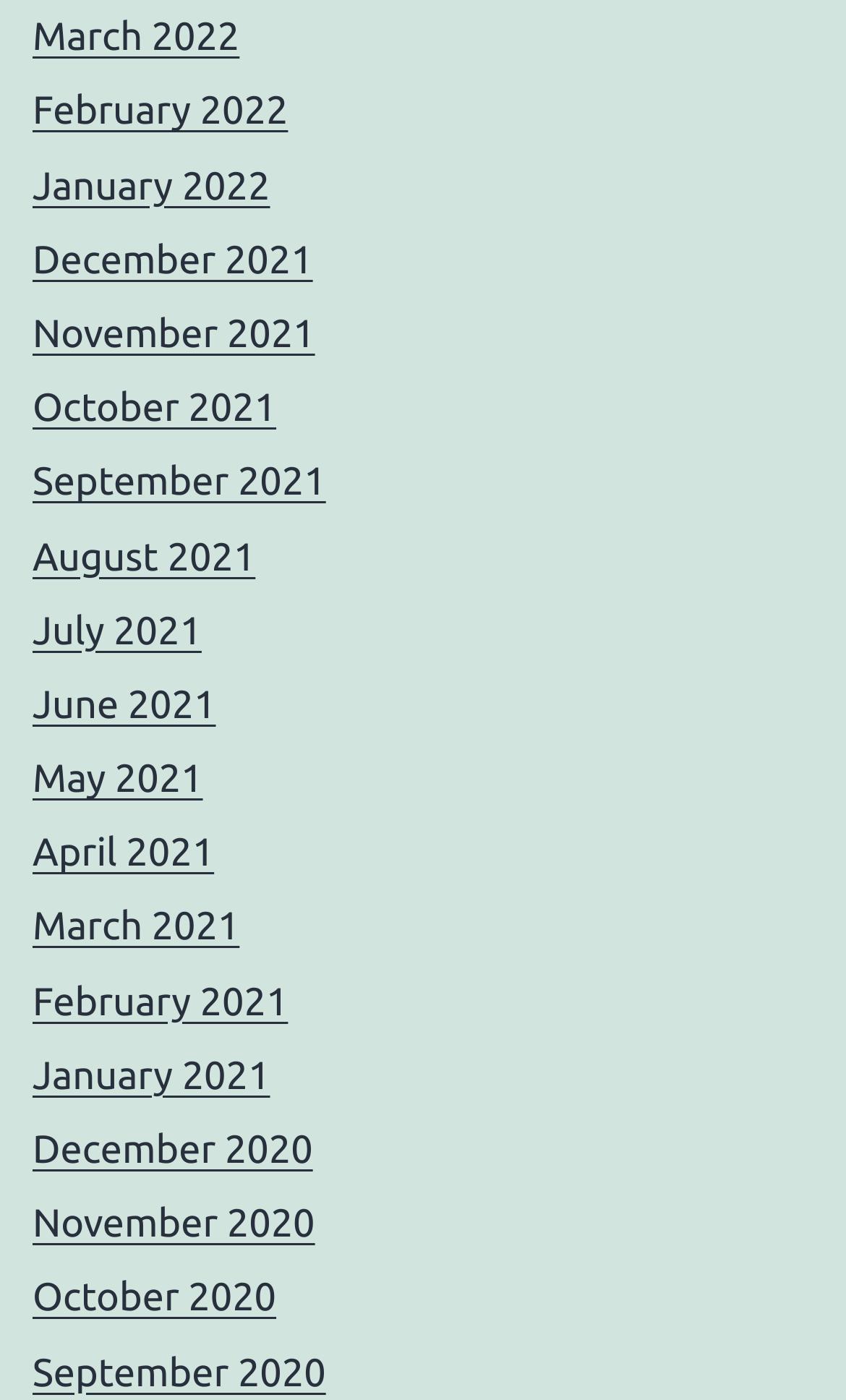How many links are there in the first row?
Carefully analyze the image and provide a thorough answer to the question.

I analyzed the bounding box coordinates of the links and found that the first four links ('March 2022', 'February 2022', 'January 2022', and 'December 2021') have similar y1 and y2 coordinates, indicating that they are in the same row.